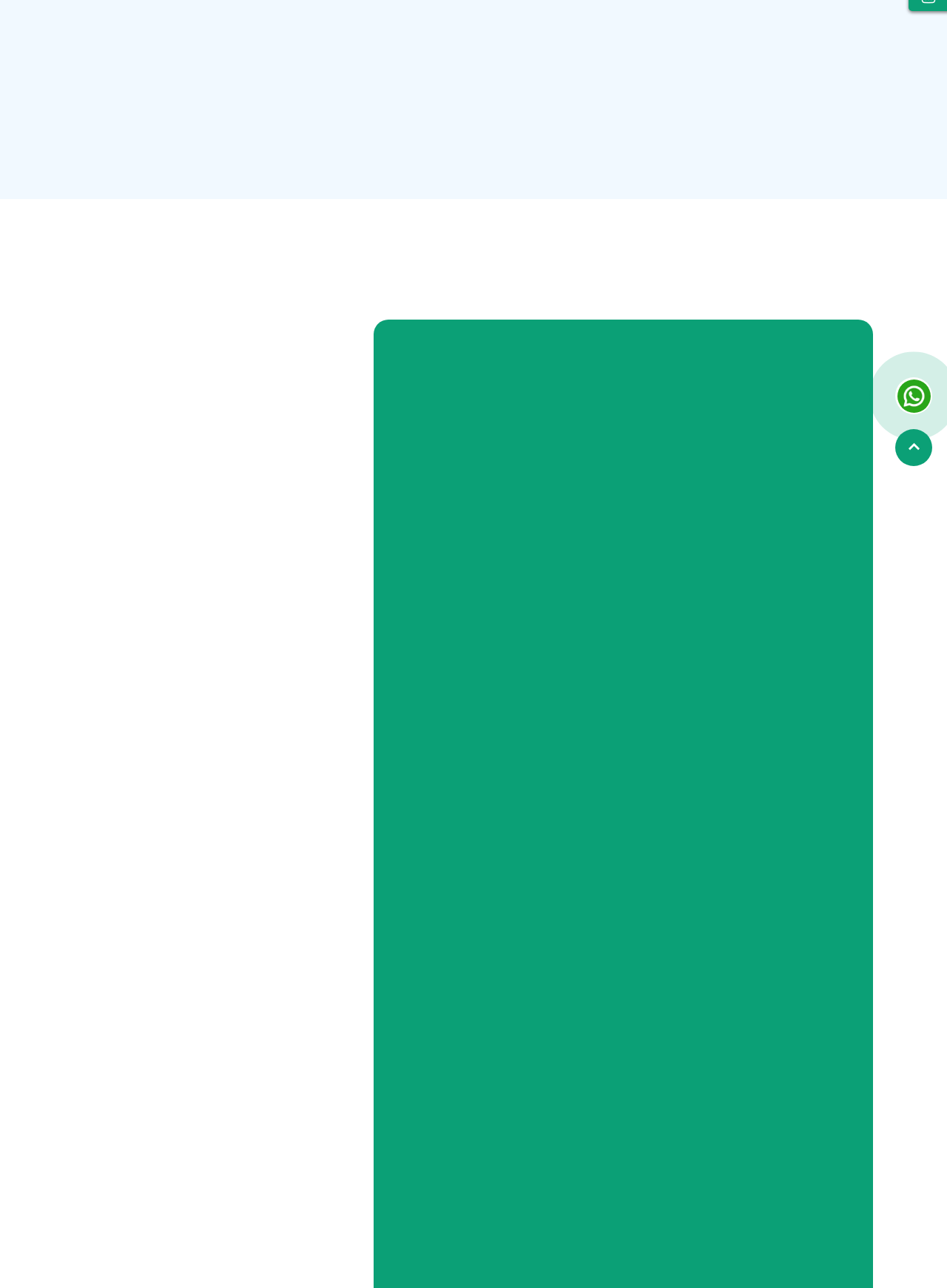Given the description of the UI element: "parent_node: Skip to content", predict the bounding box coordinates in the form of [left, top, right, bottom], with each value being a float between 0 and 1.

[0.945, 0.293, 0.984, 0.322]